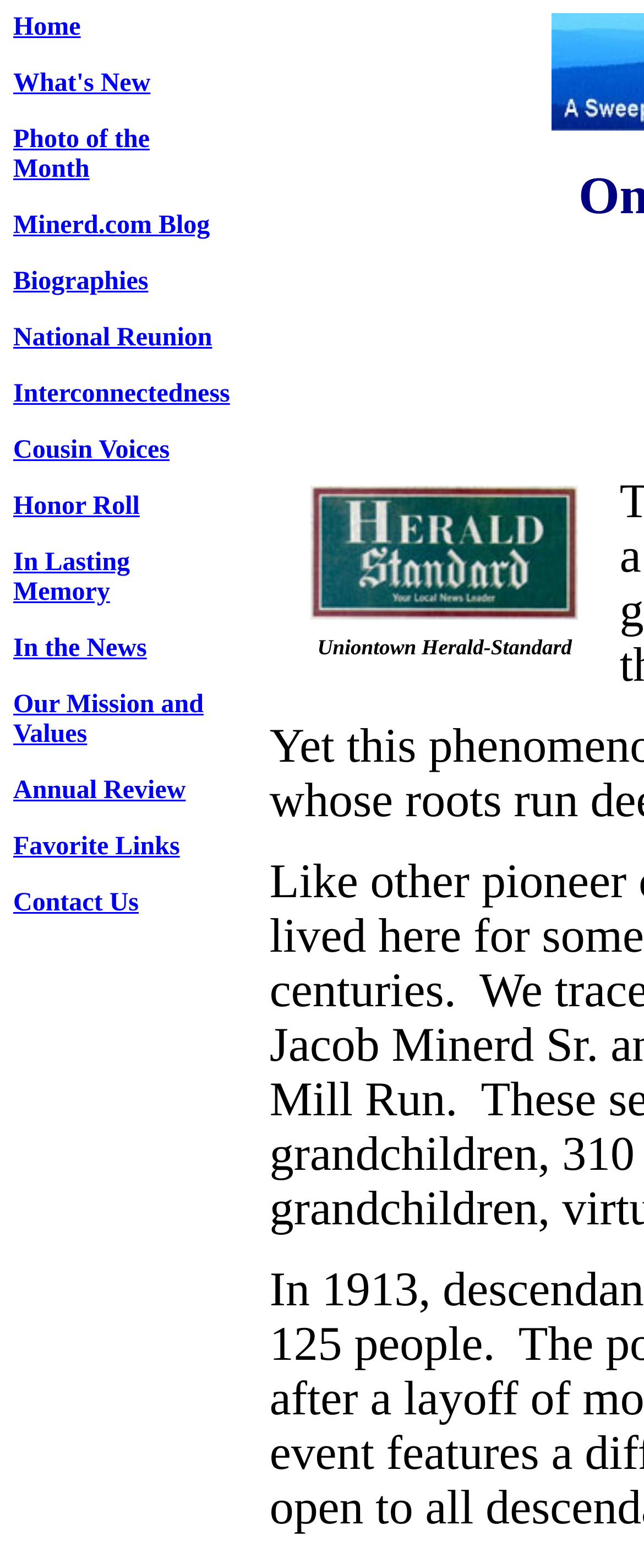Find the bounding box coordinates for the UI element that matches this description: "Minerd.com Blog".

[0.021, 0.135, 0.326, 0.153]